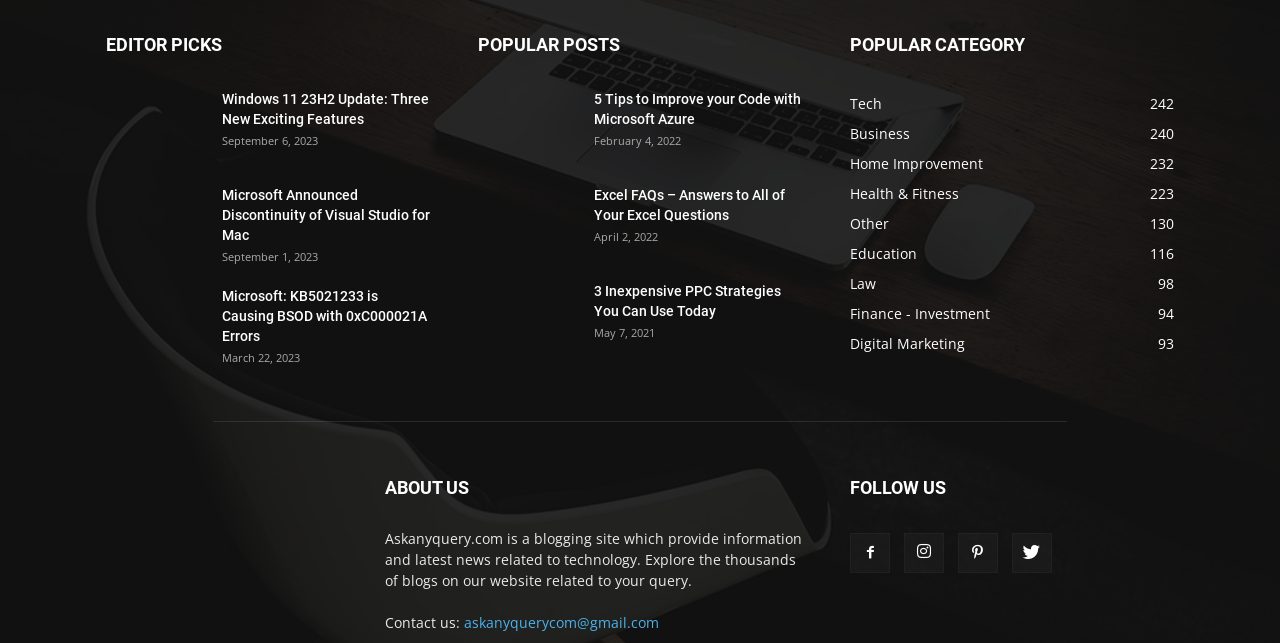Locate the bounding box coordinates of the clickable area needed to fulfill the instruction: "Explore the 'Tech' category".

[0.664, 0.146, 0.689, 0.175]